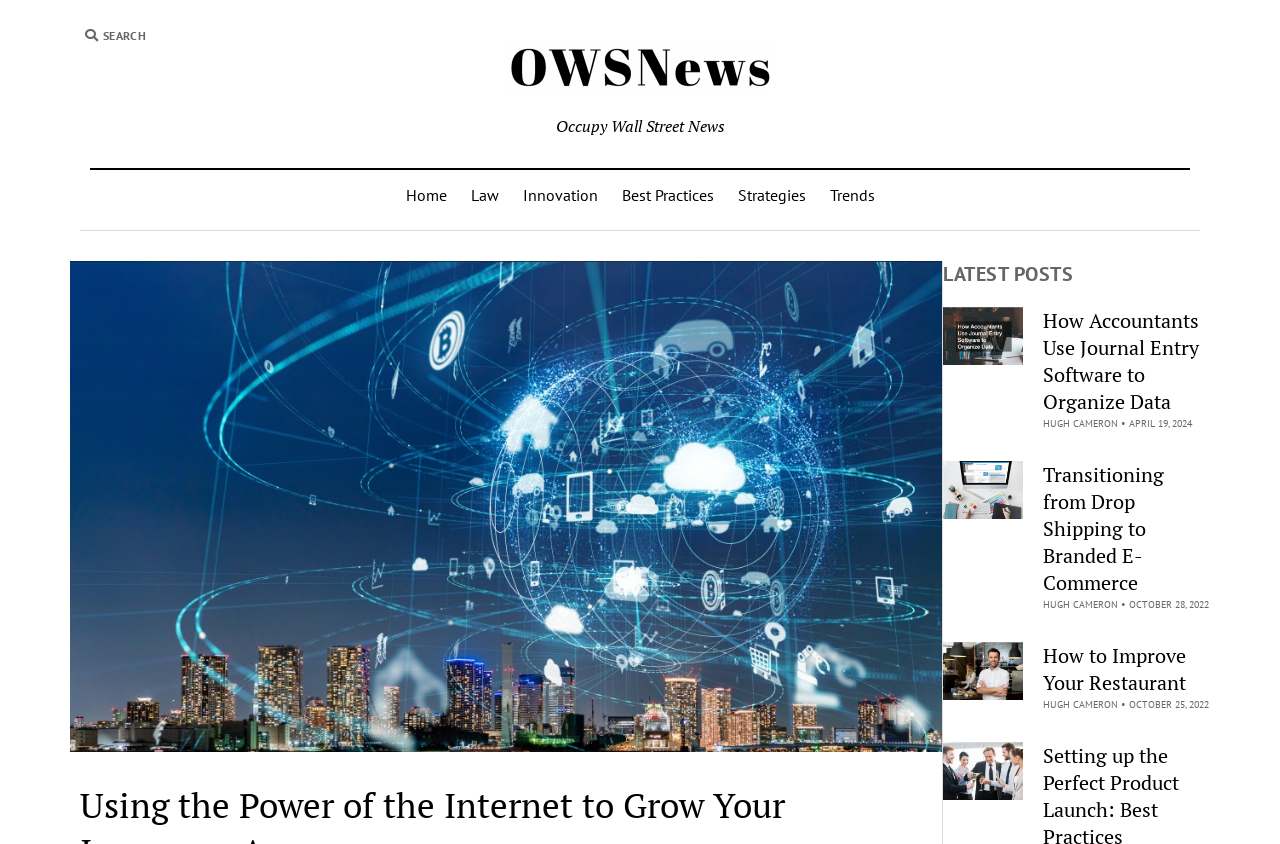Summarize the webpage in an elaborate manner.

The webpage is about Occupy Wall Street News, with a focus on insurance agencies and online visibility. At the top left, there is a search bar with a "Search" button. Below the search bar, there is a logo of Occupy Wall Street News, accompanied by the text "Occupy Wall Street News". 

To the right of the logo, there is a navigation menu with links to "Home", "Law", "Innovation", "Best Practices", "Strategies", and "Trends". 

Below the navigation menu, there is a large image related to the internet, taking up most of the width of the page. 

On the right side of the page, there is a section titled "LATEST POSTS", which features three articles. Each article has a heading, a link to the article, and information about the author and date. The first article is about accountants using journal entry software, the second is about transitioning from drop shipping to branded e-commerce, and the third is about improving a restaurant. Each article has an accompanying image, with the first image being a generic "world of internet" image, and the other two being more specific to the article topics.